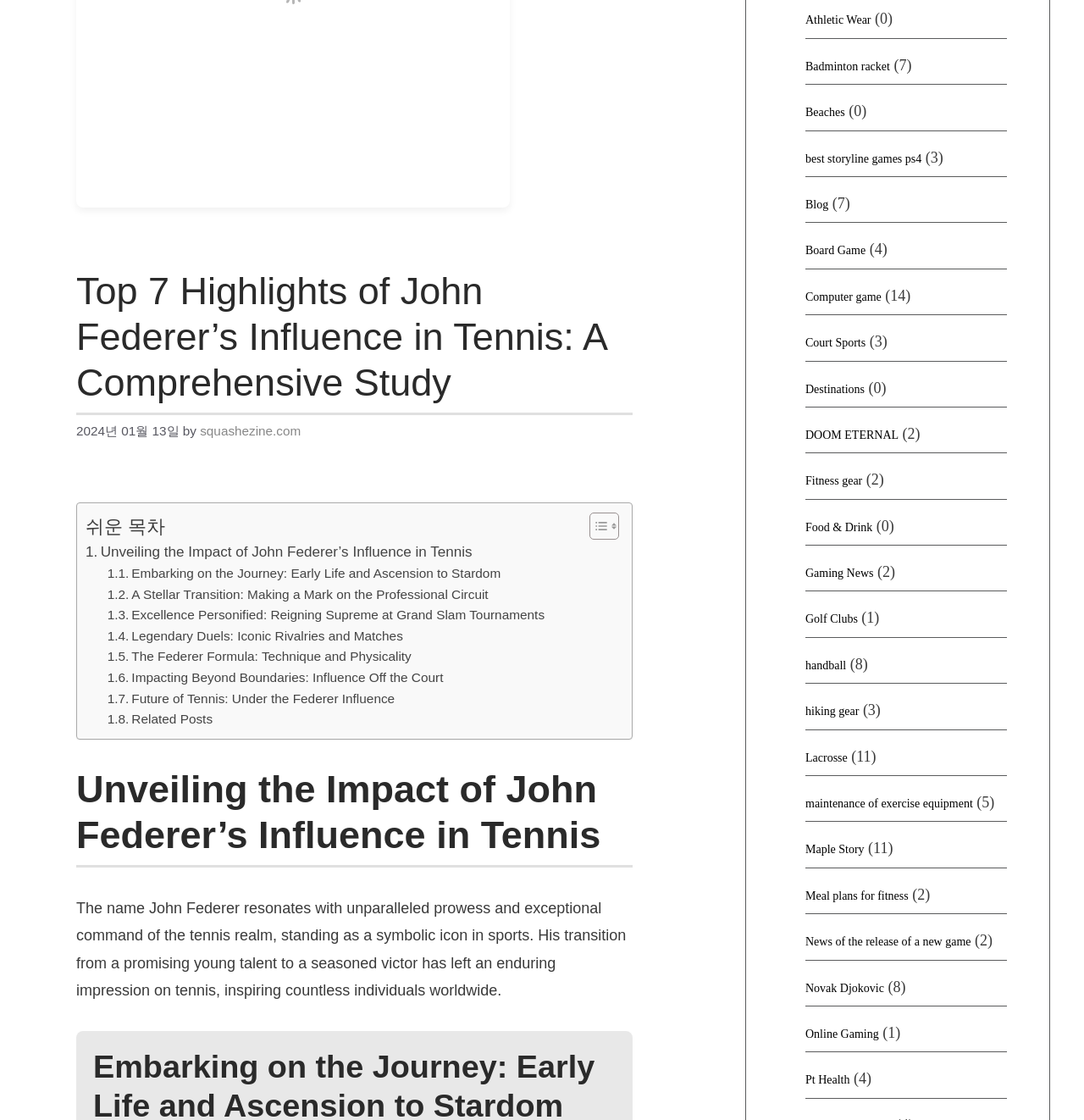Locate the bounding box of the UI element with the following description: "Meal plans for fitness".

[0.743, 0.794, 0.838, 0.805]